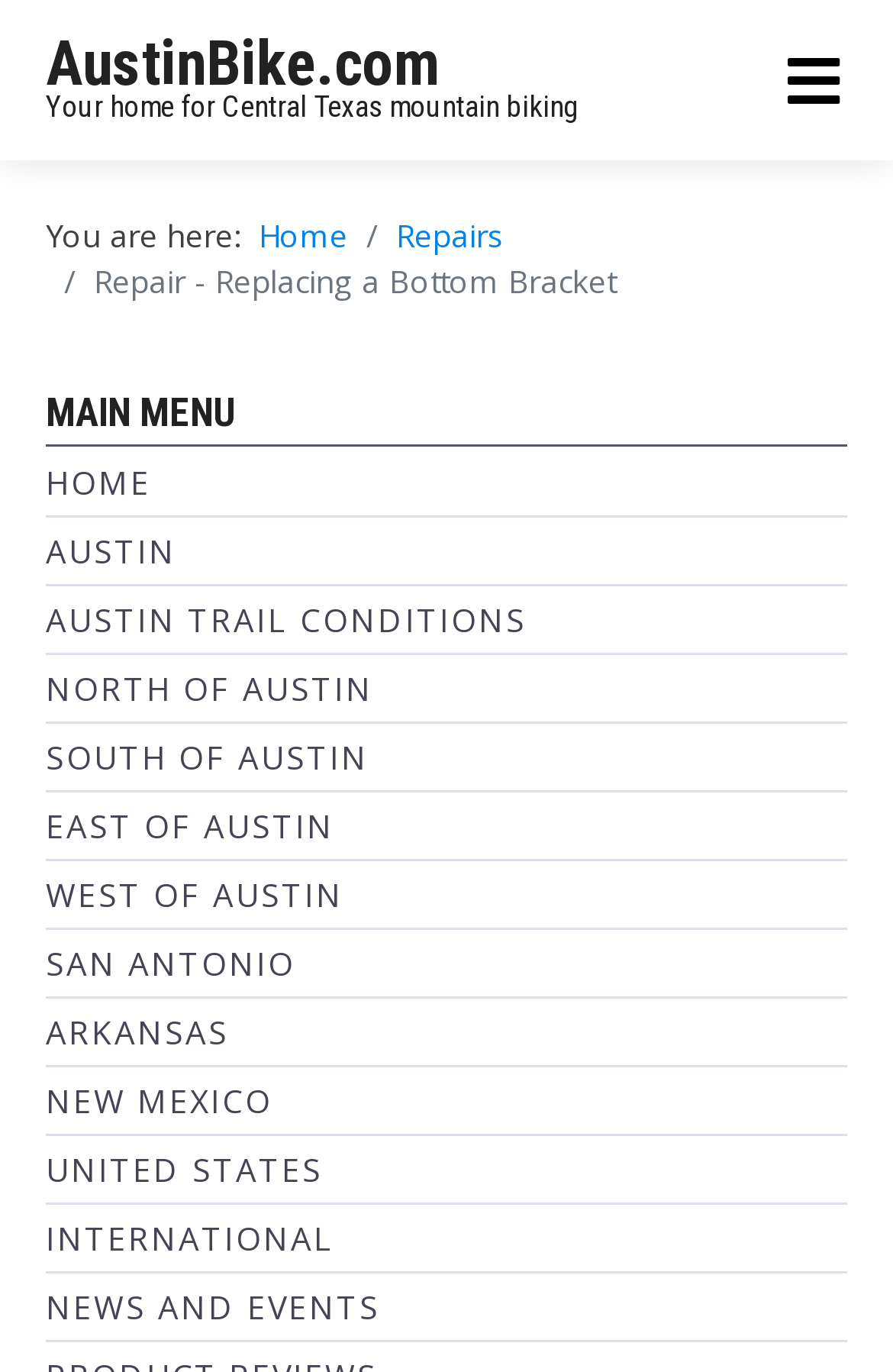Find the bounding box coordinates of the clickable element required to execute the following instruction: "explore international trails". Provide the coordinates as four float numbers between 0 and 1, i.e., [left, top, right, bottom].

[0.051, 0.886, 0.374, 0.918]